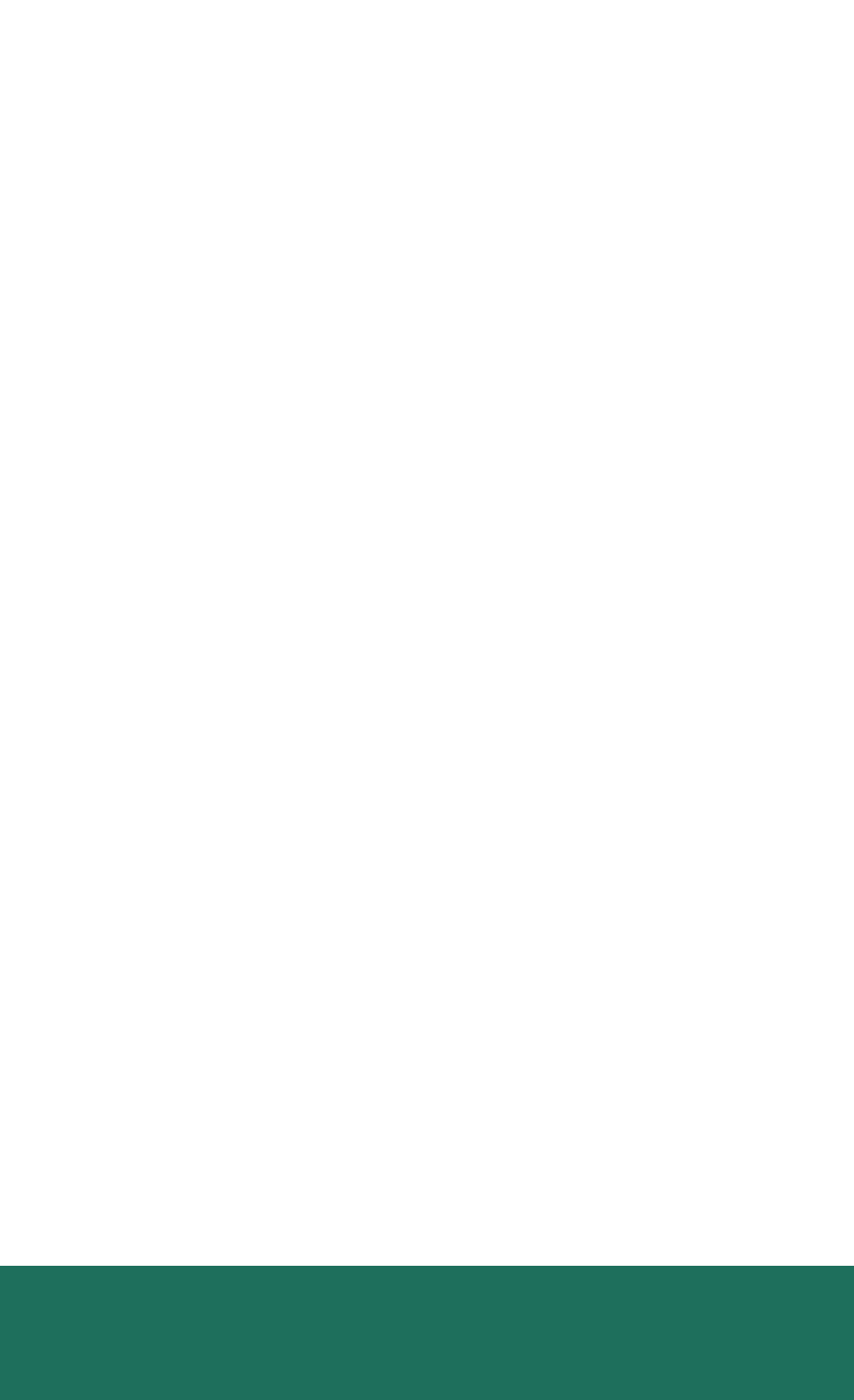Locate the bounding box coordinates of the element that should be clicked to fulfill the instruction: "click the Cahill Renewables image at the bottom middle".

[0.397, 0.672, 0.603, 0.797]